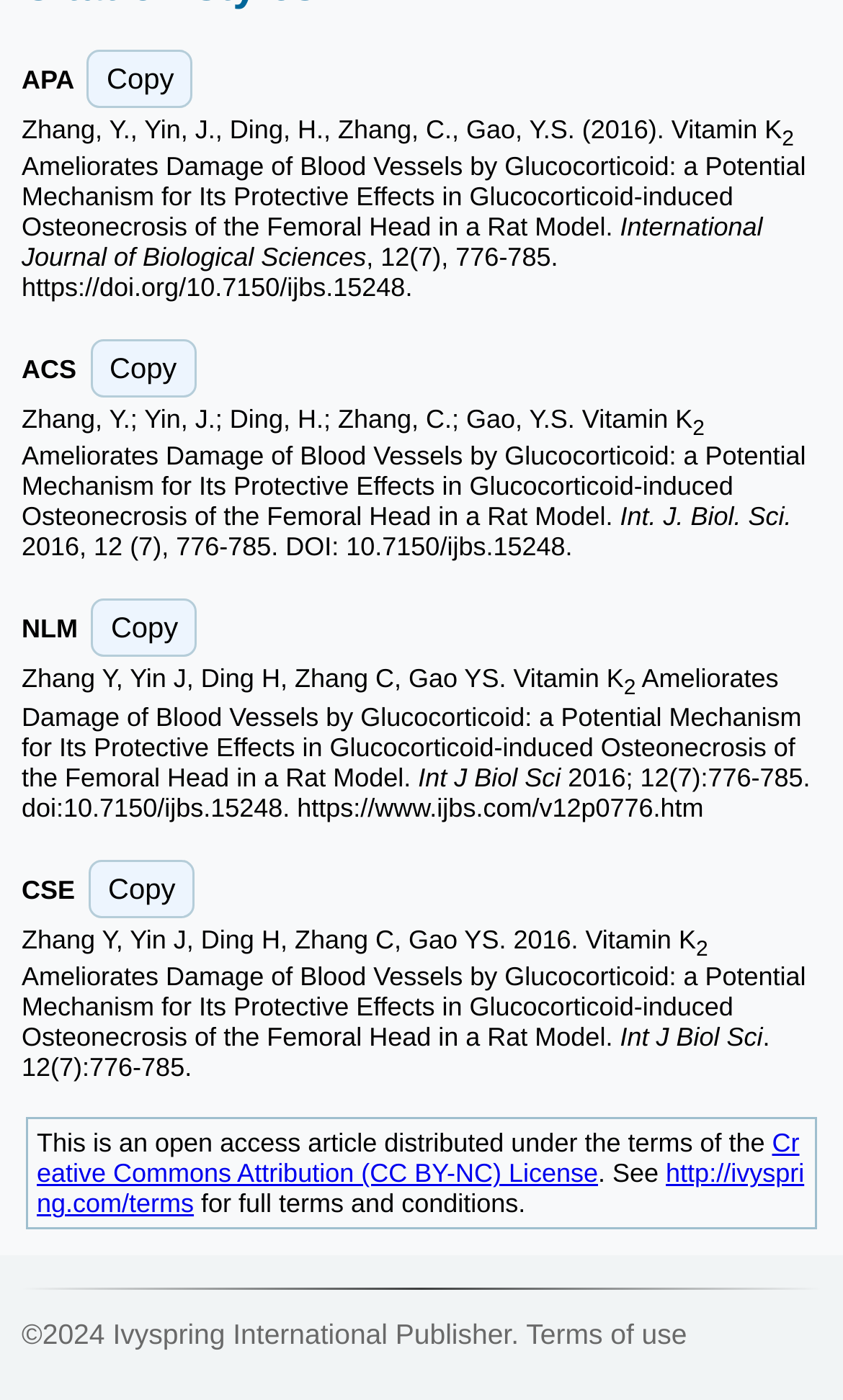Please identify the bounding box coordinates of the area that needs to be clicked to follow this instruction: "Copy NLM citation".

[0.109, 0.428, 0.234, 0.47]